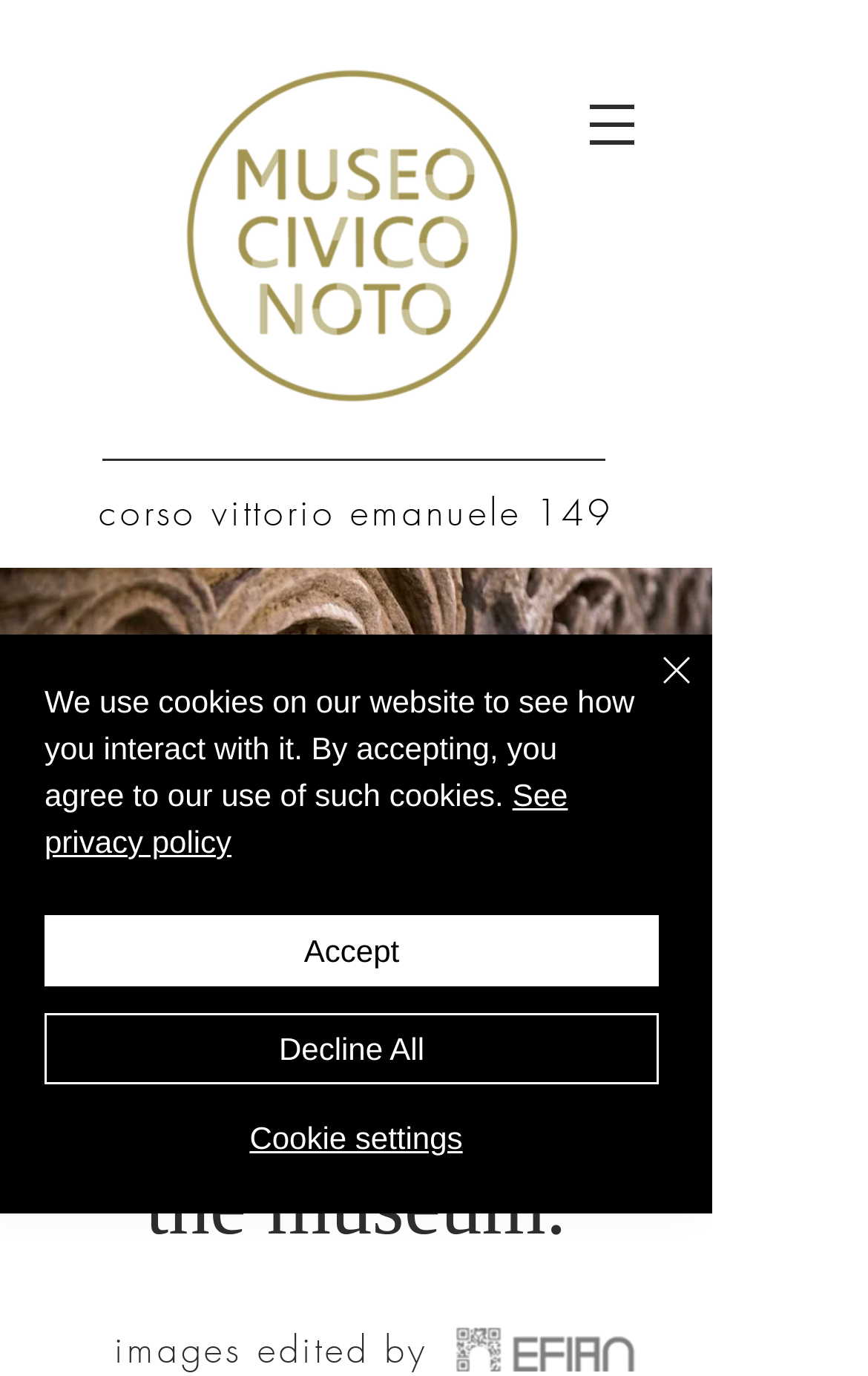What is the image above the museum's address?
Answer the question with a single word or phrase derived from the image.

Logo Museo Civico di Noto 2022_edited.png